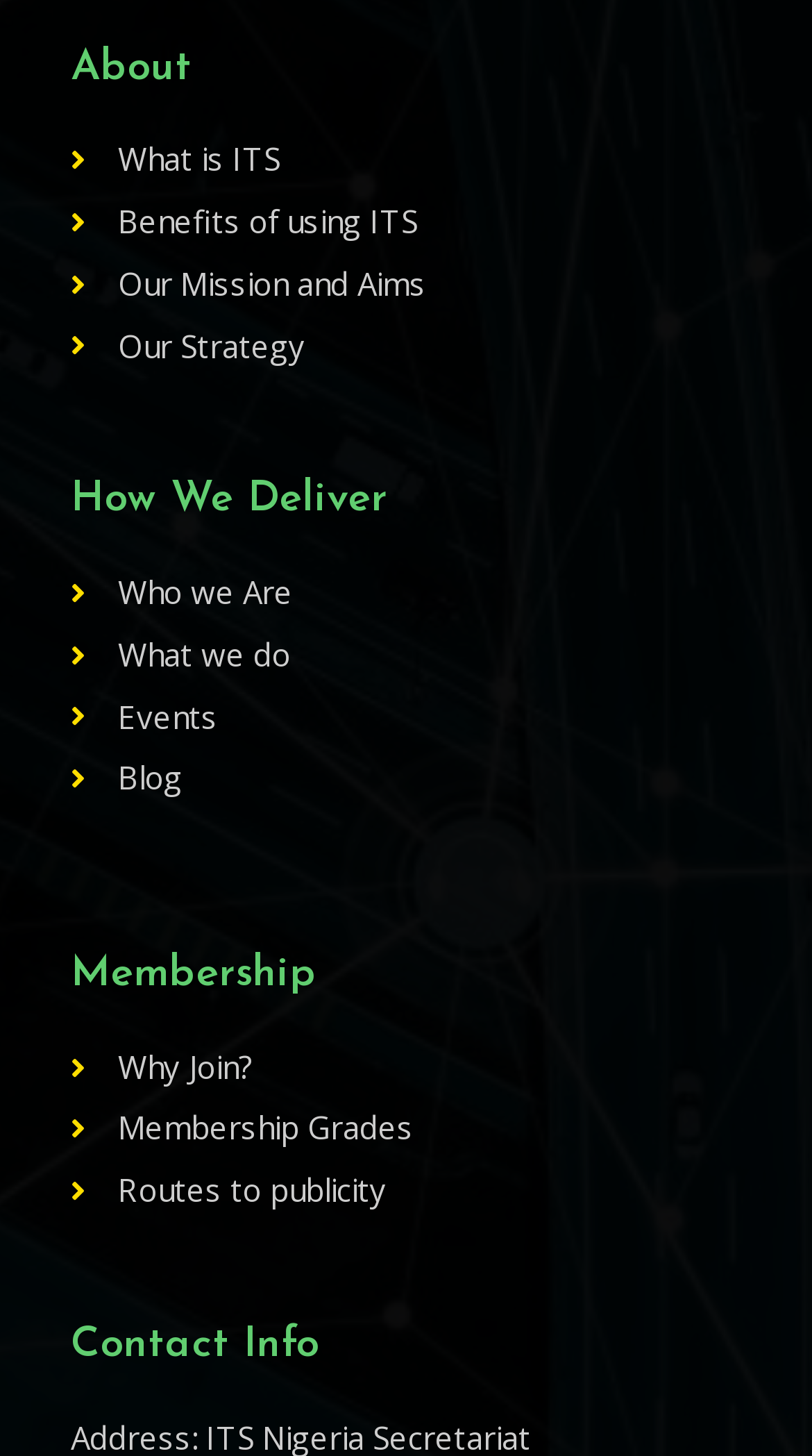Find the bounding box coordinates for the HTML element specified by: "Who we Are".

[0.087, 0.387, 0.913, 0.427]